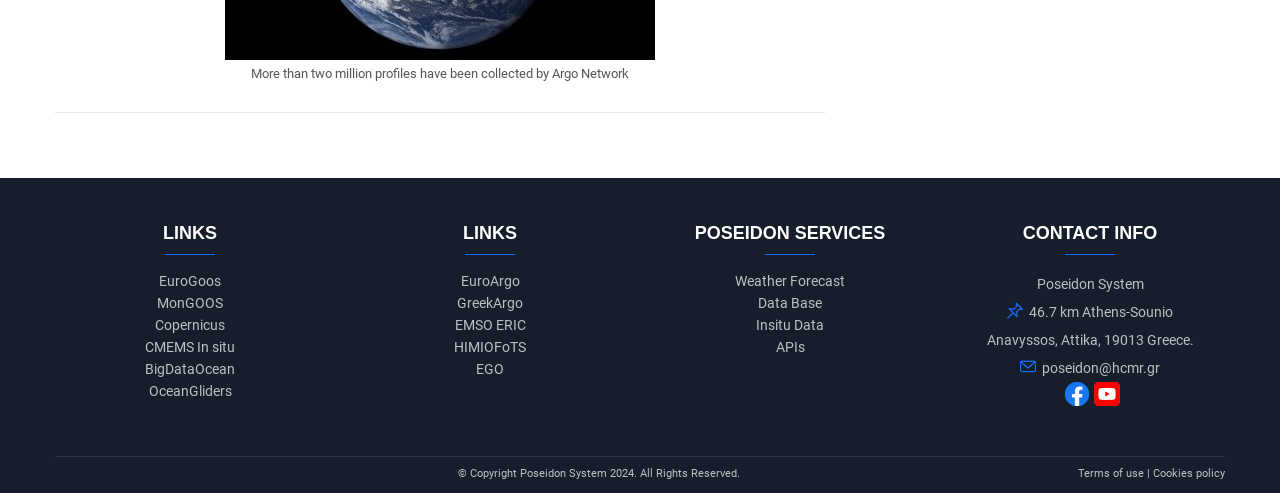What is the address of Poseidon System?
Give a one-word or short-phrase answer derived from the screenshot.

Anavyssos, Attika, 19013 Greece